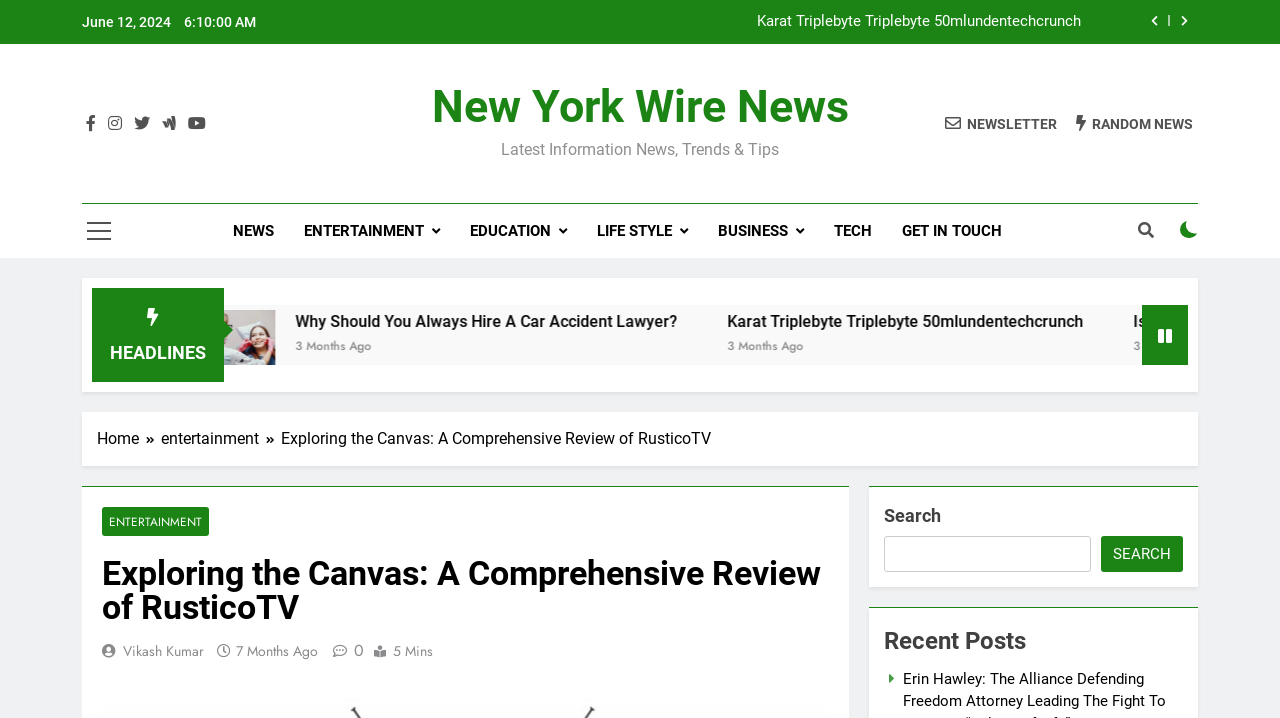Give a concise answer using one word or a phrase to the following question:
What is the category of the article 'Why Should You Always Hire A Car Accident Lawyer?'?

LIFE STYLE